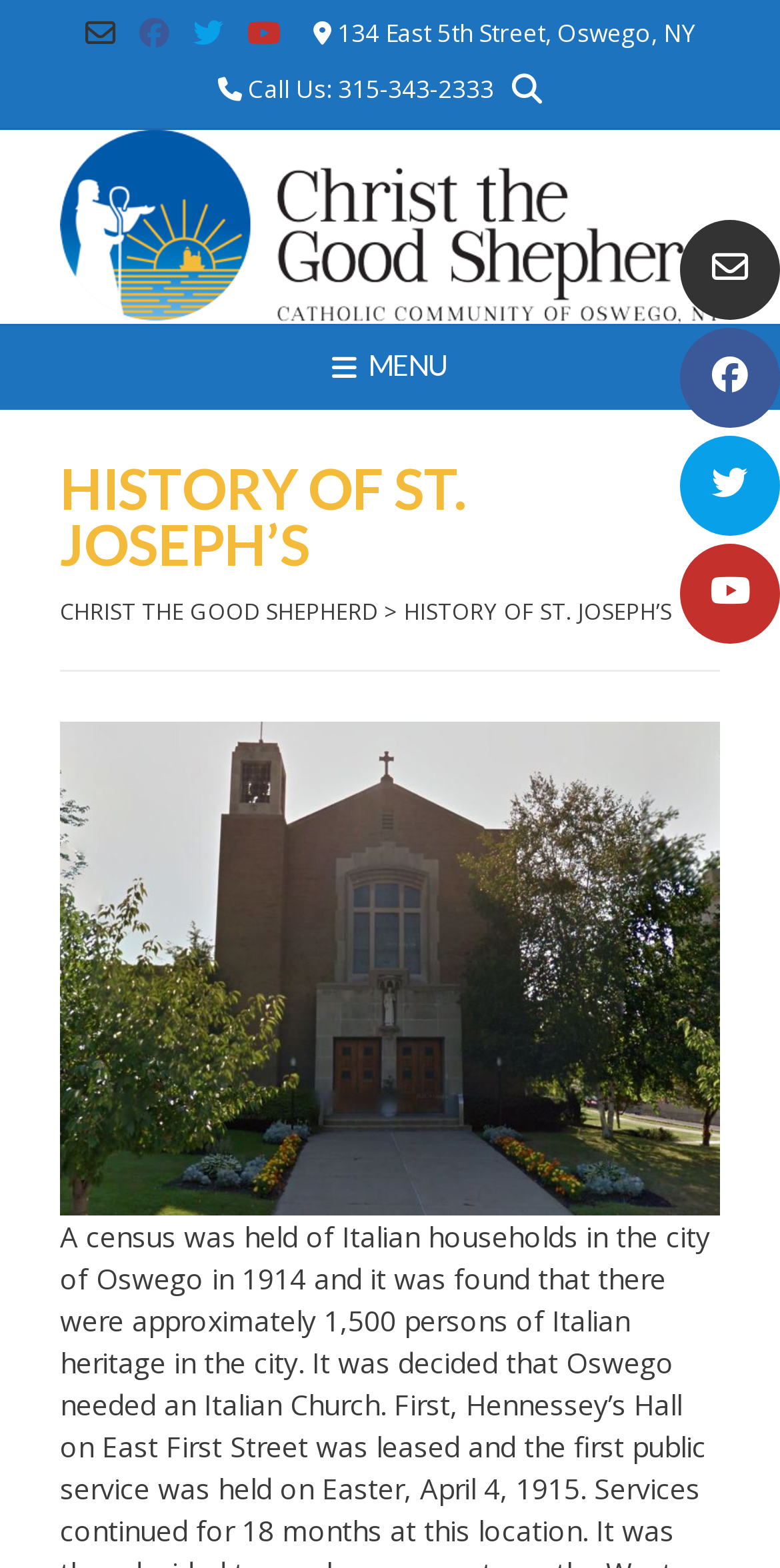Based on the element description, predict the bounding box coordinates (top-left x, top-left y, bottom-right x, bottom-right y) for the UI element in the screenshot: title="Find Us on Facebook"

[0.872, 0.209, 1.0, 0.273]